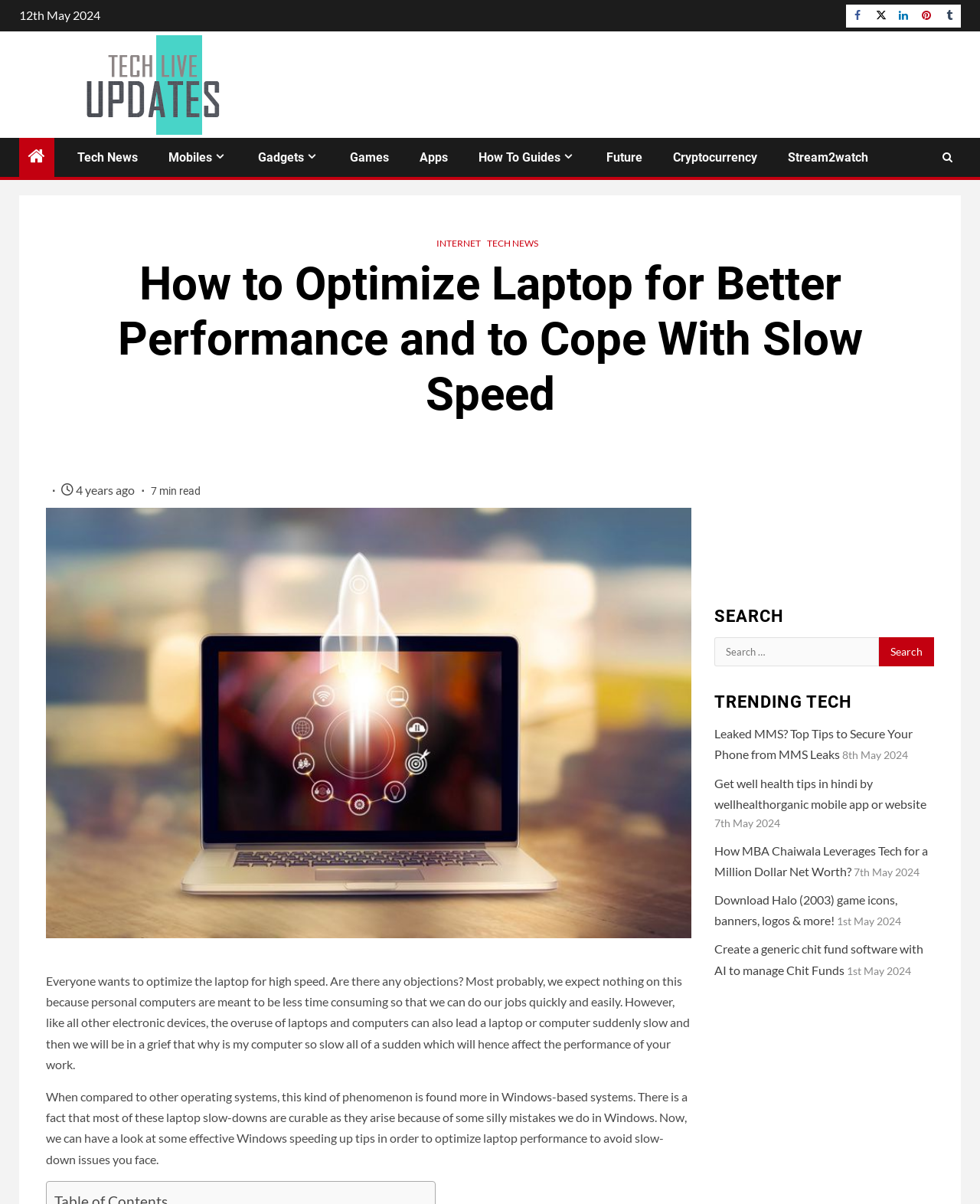Answer the following in one word or a short phrase: 
What is the estimated reading time of the article?

7 min